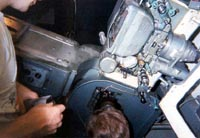Give a one-word or short phrase answer to this question: 
What type of machine is being dismantled?

older film projector